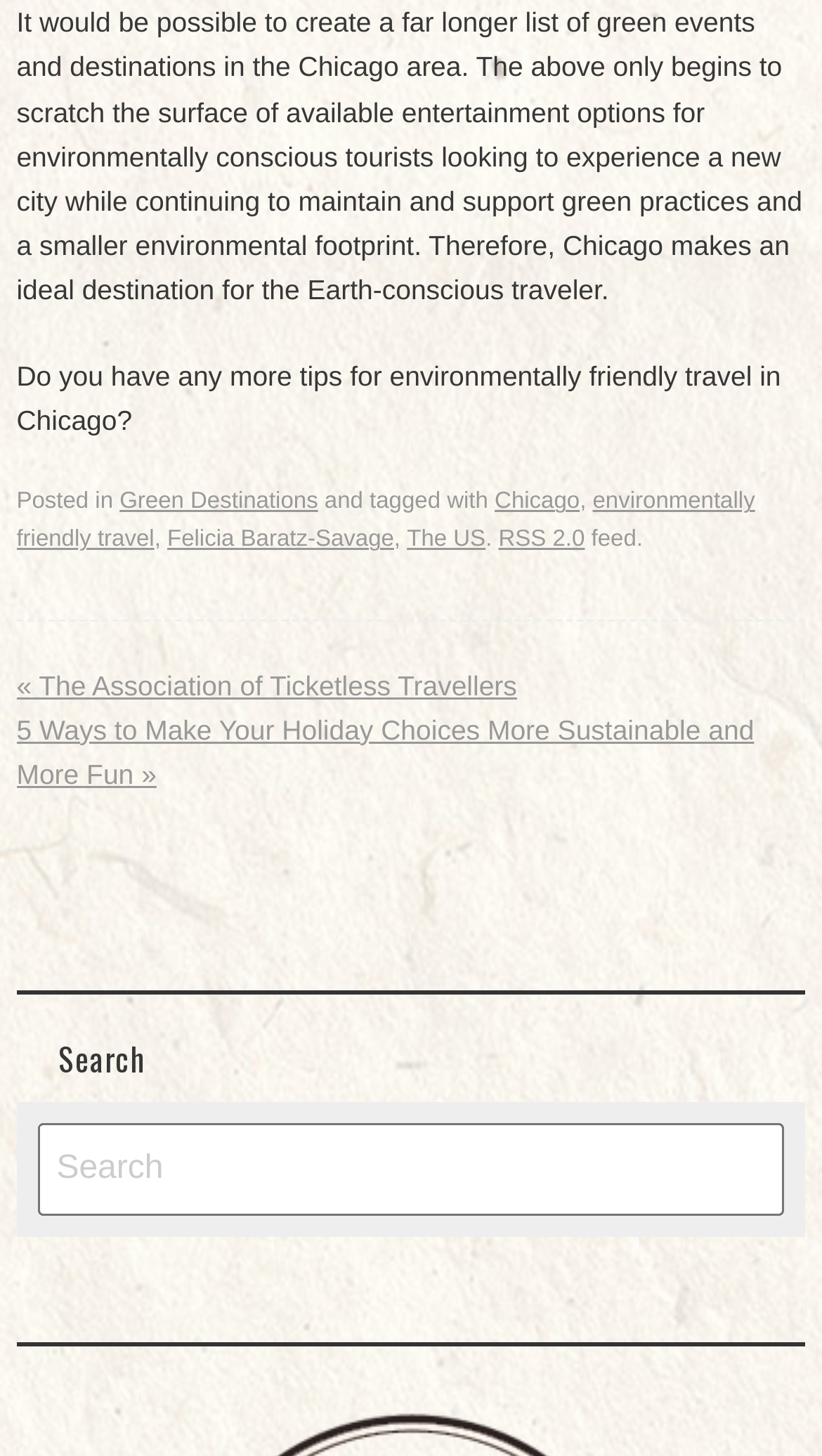Could you indicate the bounding box coordinates of the region to click in order to complete this instruction: "go to the previous article".

[0.02, 0.46, 0.629, 0.482]